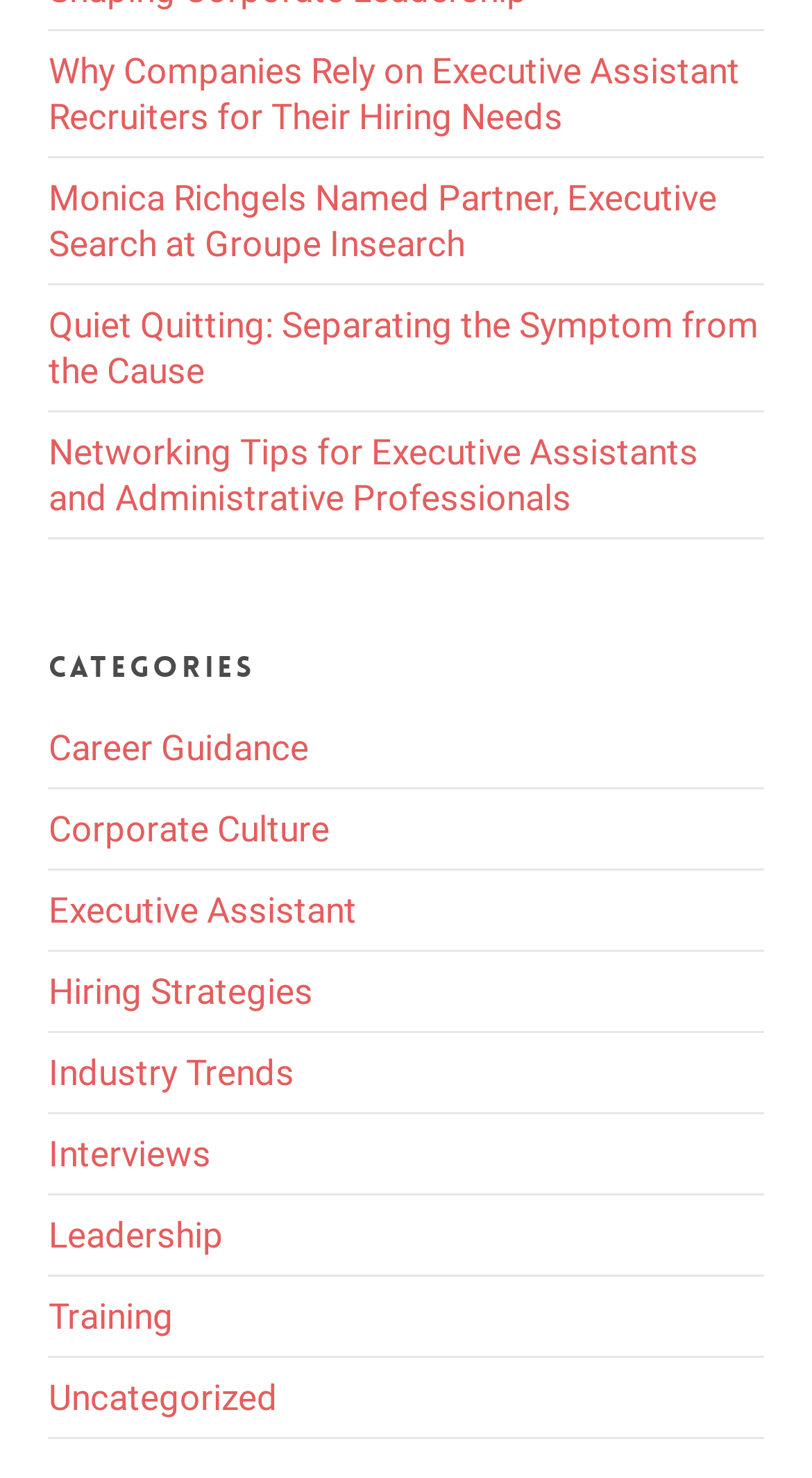Determine the bounding box coordinates for the UI element matching this description: "Corporate Culture".

[0.06, 0.534, 0.94, 0.588]